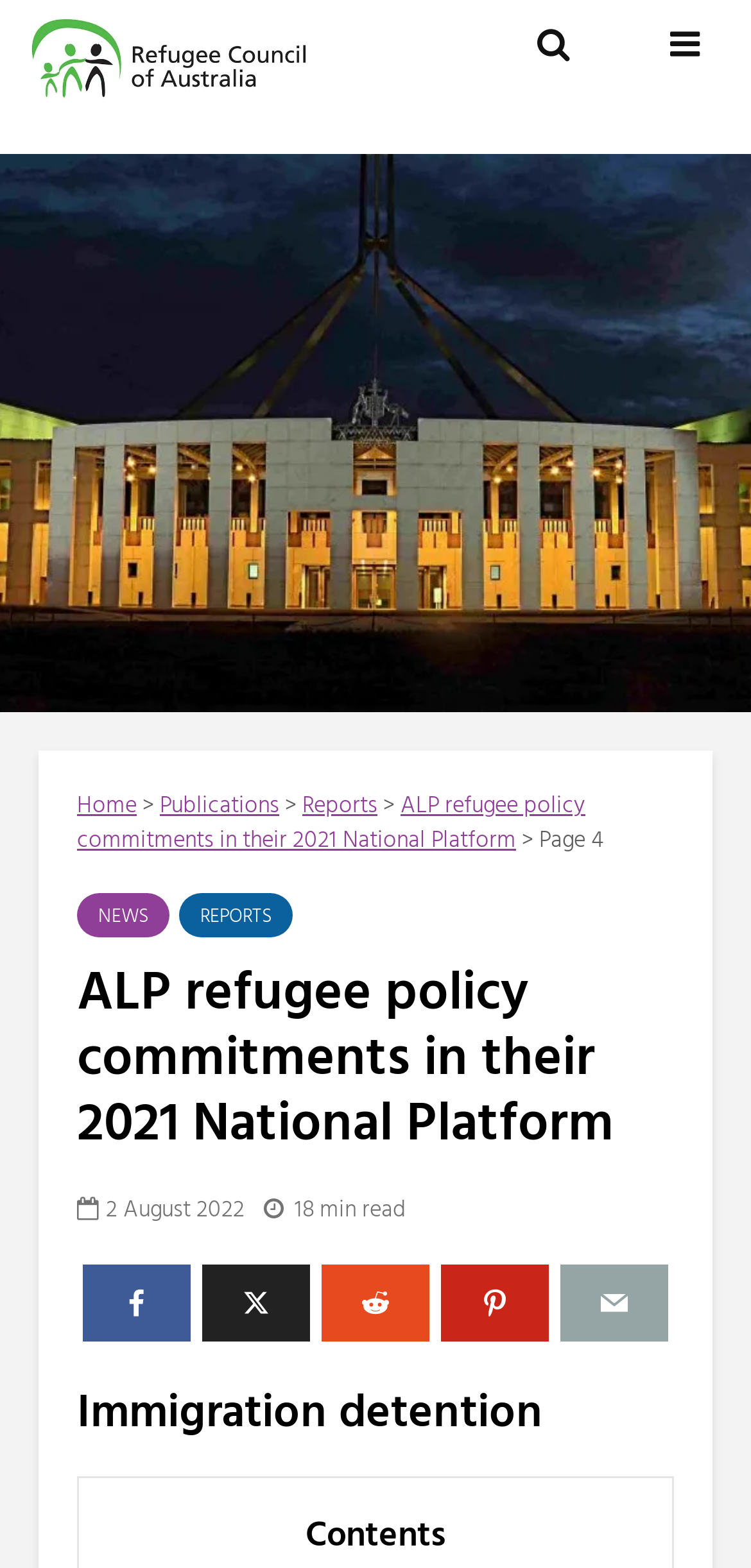Please determine the bounding box coordinates of the clickable area required to carry out the following instruction: "visit the Refugee Council of Australia website". The coordinates must be four float numbers between 0 and 1, represented as [left, top, right, bottom].

[0.026, 0.012, 0.42, 0.074]